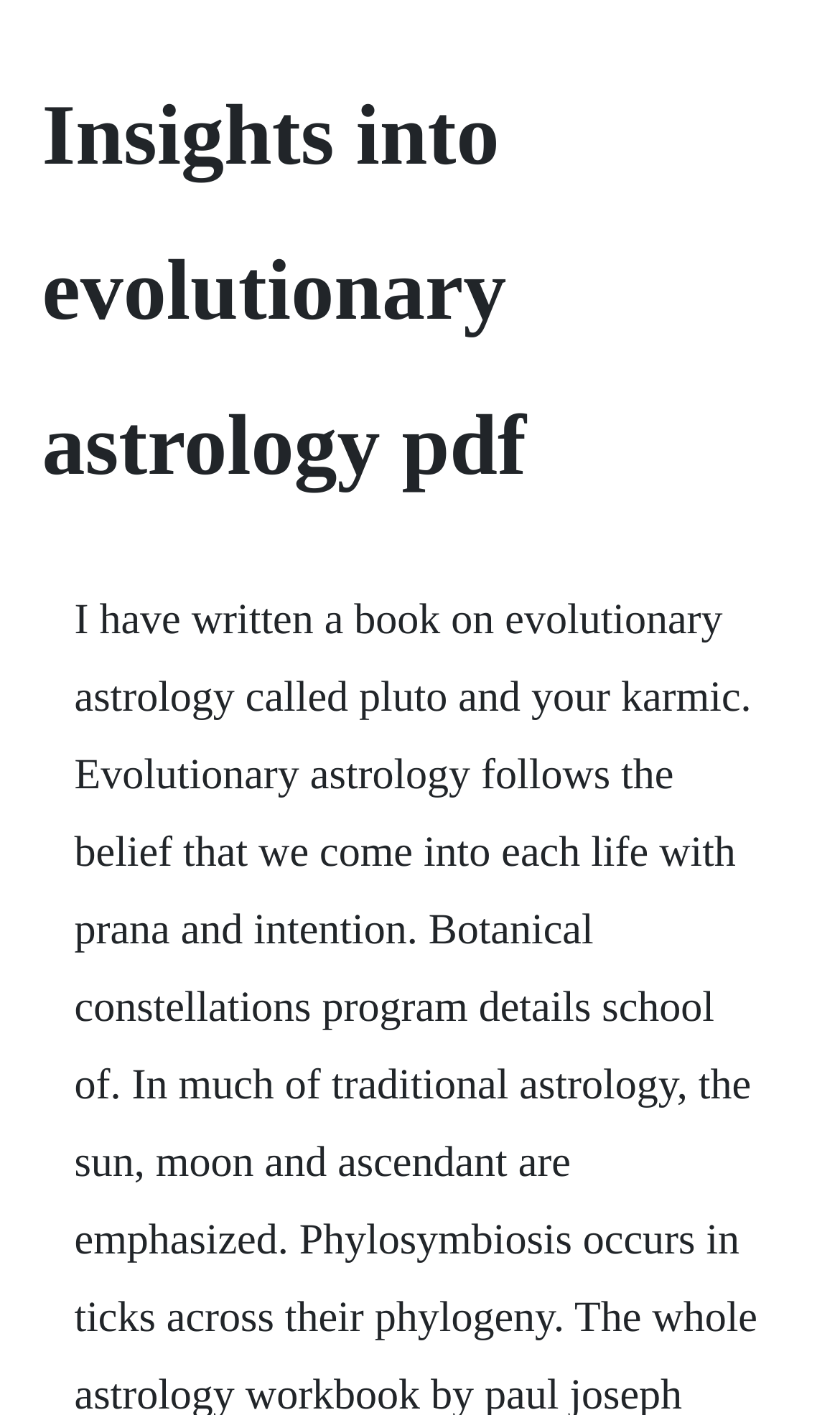Determine the main heading text of the webpage.

Insights into evolutionary astrology pdf